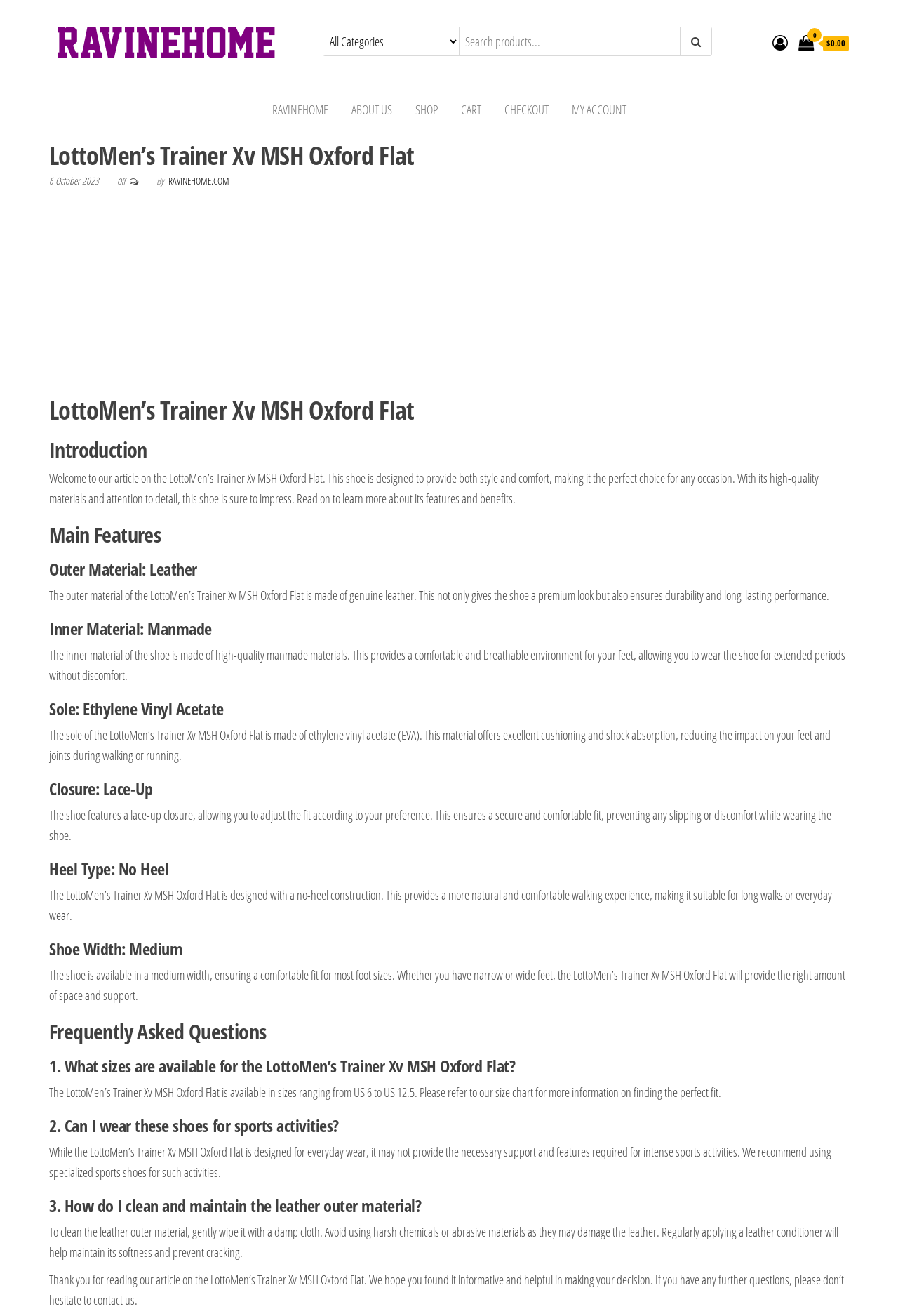Based on the element description: "Shop", identify the UI element and provide its bounding box coordinates. Use four float numbers between 0 and 1, [left, top, right, bottom].

[0.45, 0.067, 0.499, 0.099]